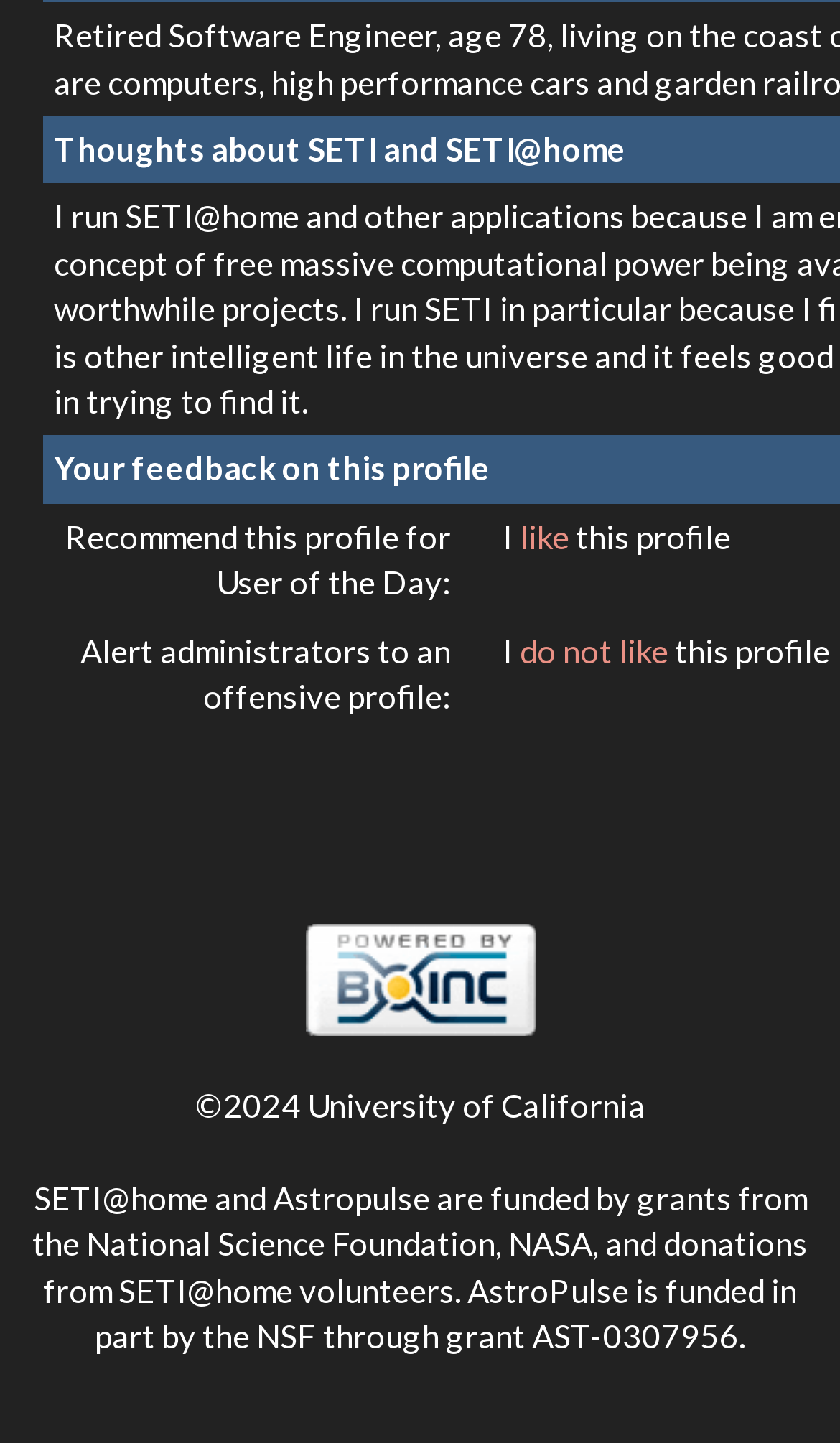What is the funding source of AstroPulse?
With the help of the image, please provide a detailed response to the question.

The text at the bottom of the page mentions that AstroPulse is funded in part by the NSF through grant AST-0307956, indicating that one of the funding sources is a grant from the National Science Foundation.